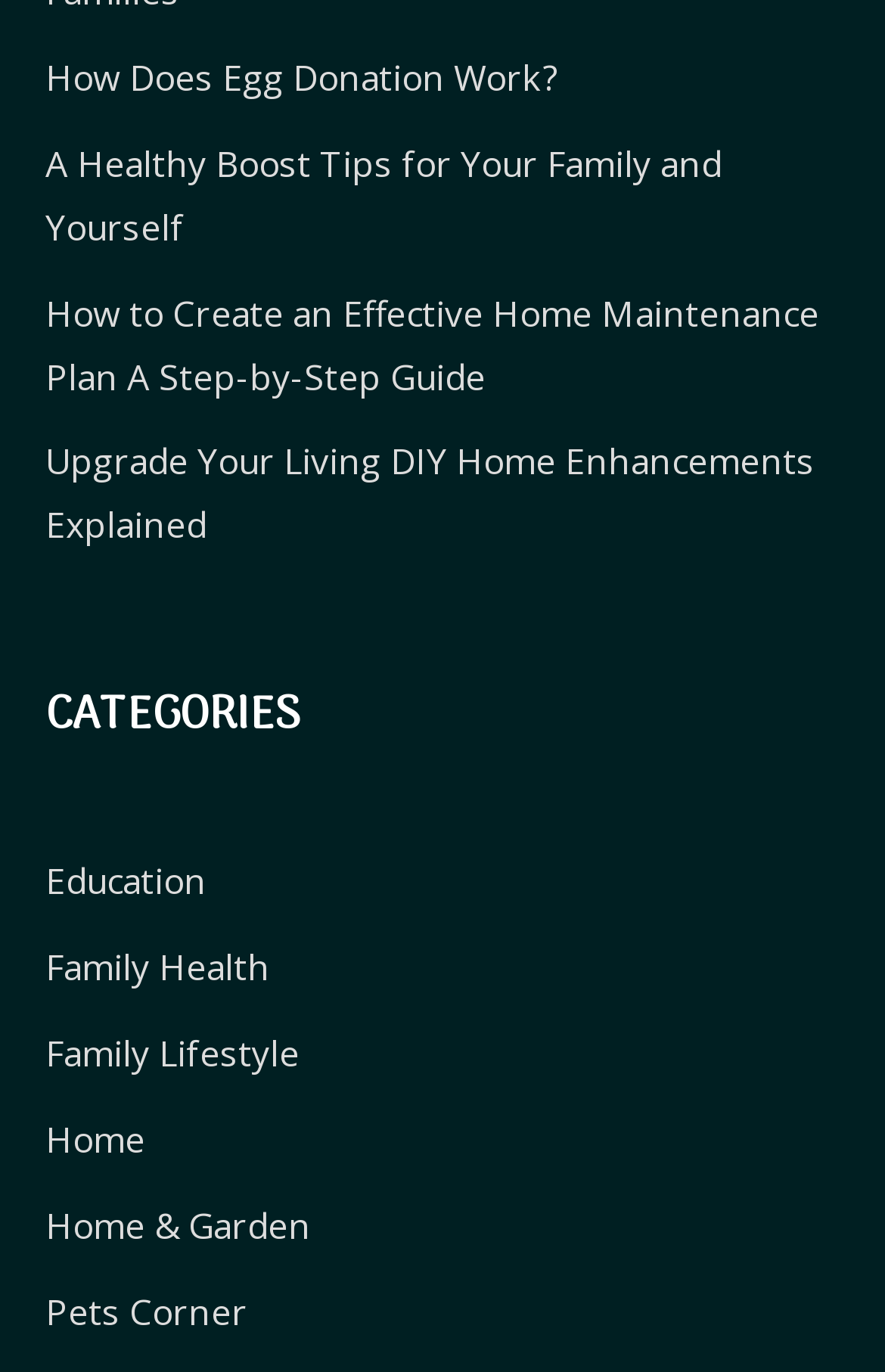Pinpoint the bounding box coordinates of the area that must be clicked to complete this instruction: "Explore the category of Home & Garden".

[0.051, 0.874, 0.351, 0.911]